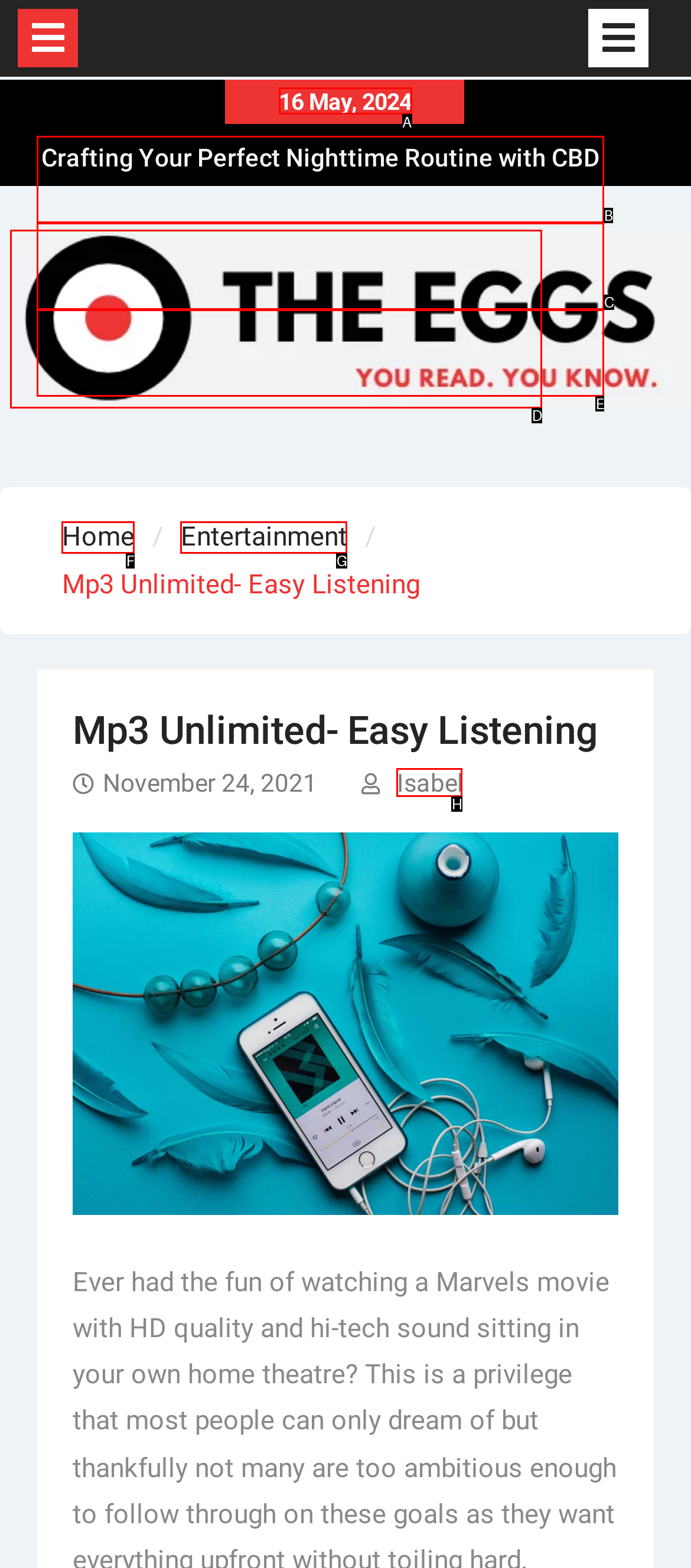Provide the letter of the HTML element that you need to click on to perform the task: check the date of the article.
Answer with the letter corresponding to the correct option.

A